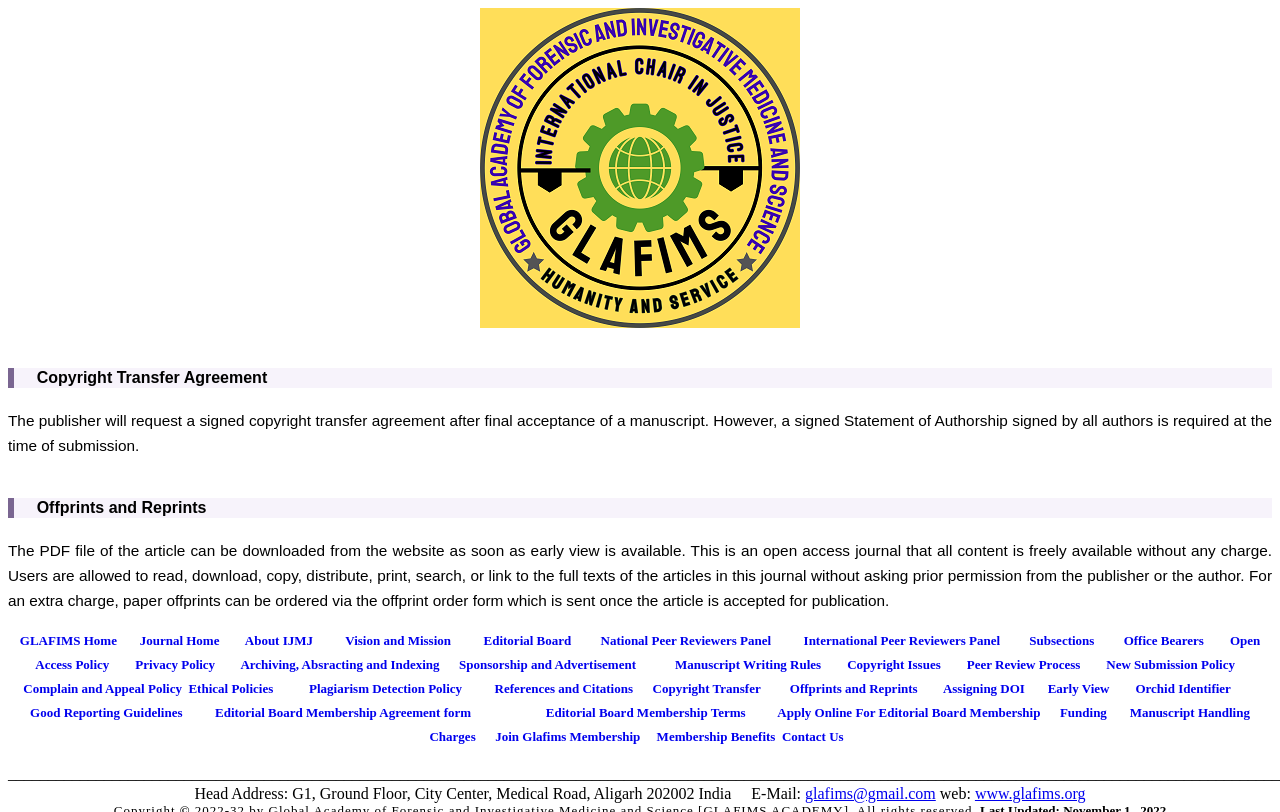Locate the bounding box coordinates of the clickable element to fulfill the following instruction: "Learn about Copyright Transfer Agreement". Provide the coordinates as four float numbers between 0 and 1 in the format [left, top, right, bottom].

[0.029, 0.454, 0.209, 0.475]